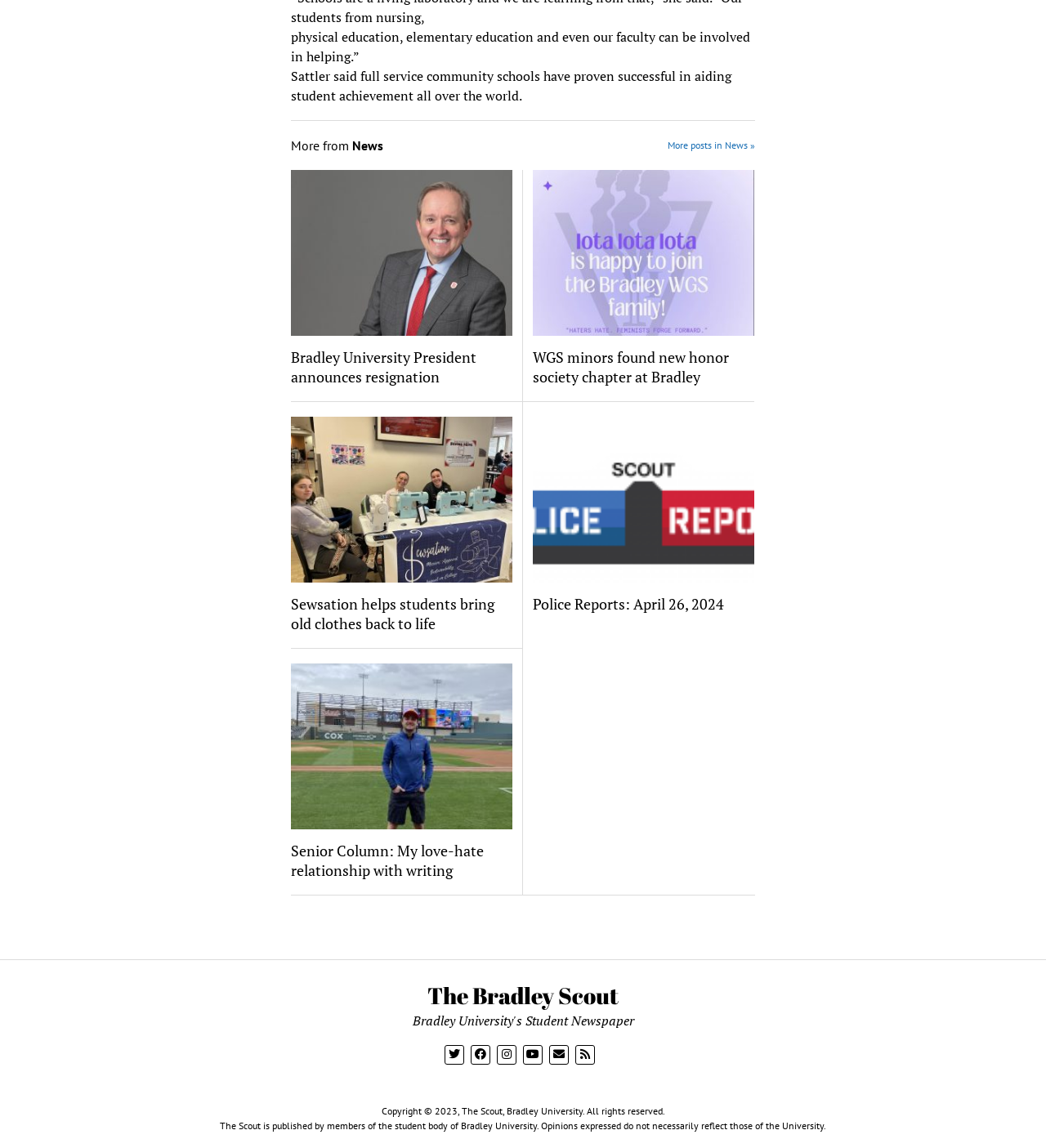Determine the bounding box for the described HTML element: "The Bradley Scout". Ensure the coordinates are four float numbers between 0 and 1 in the format [left, top, right, bottom].

[0.409, 0.853, 0.591, 0.88]